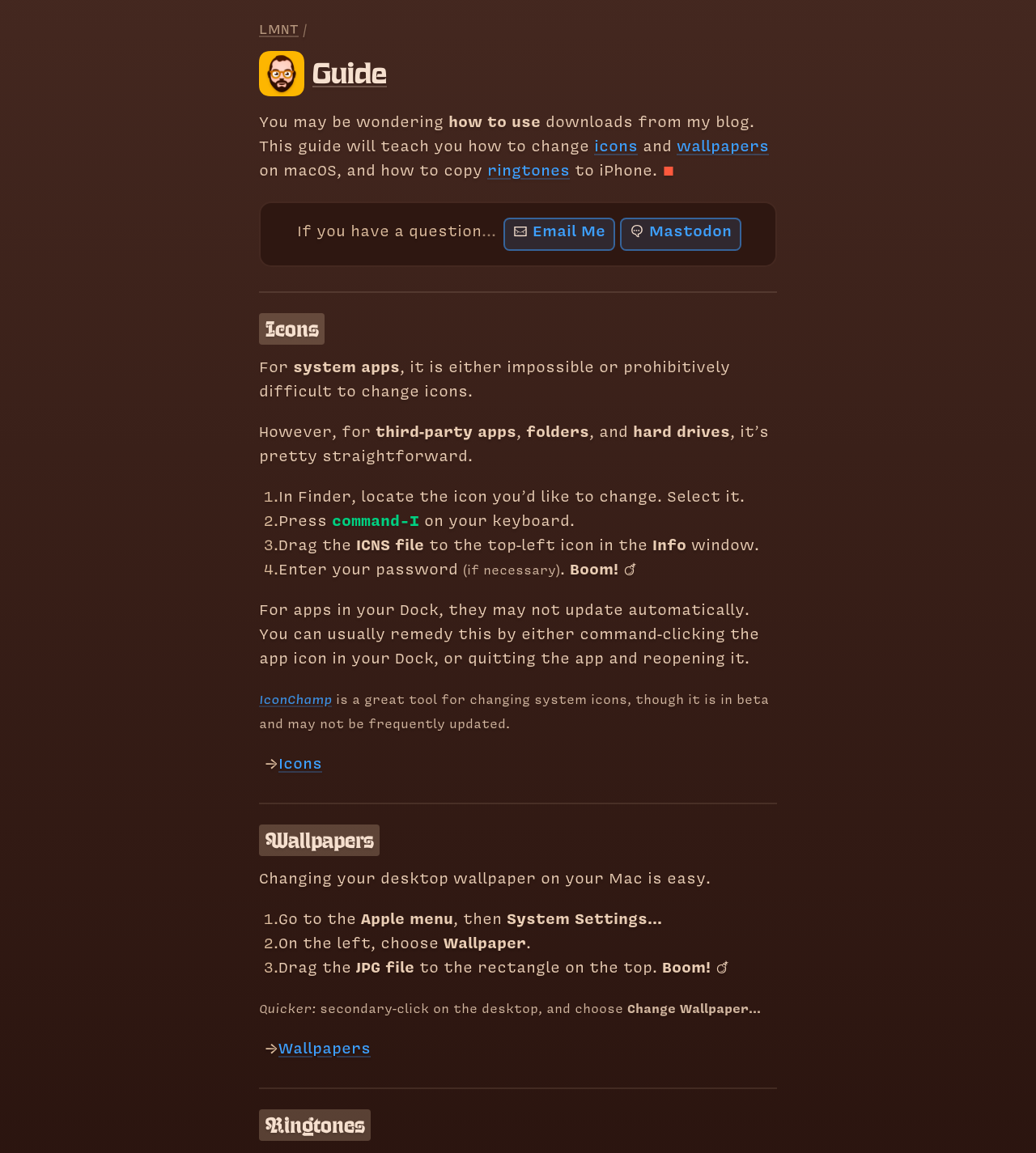Pinpoint the bounding box coordinates of the element that must be clicked to accomplish the following instruction: "Click the 'wallpapers' link". The coordinates should be in the format of four float numbers between 0 and 1, i.e., [left, top, right, bottom].

[0.653, 0.122, 0.742, 0.136]